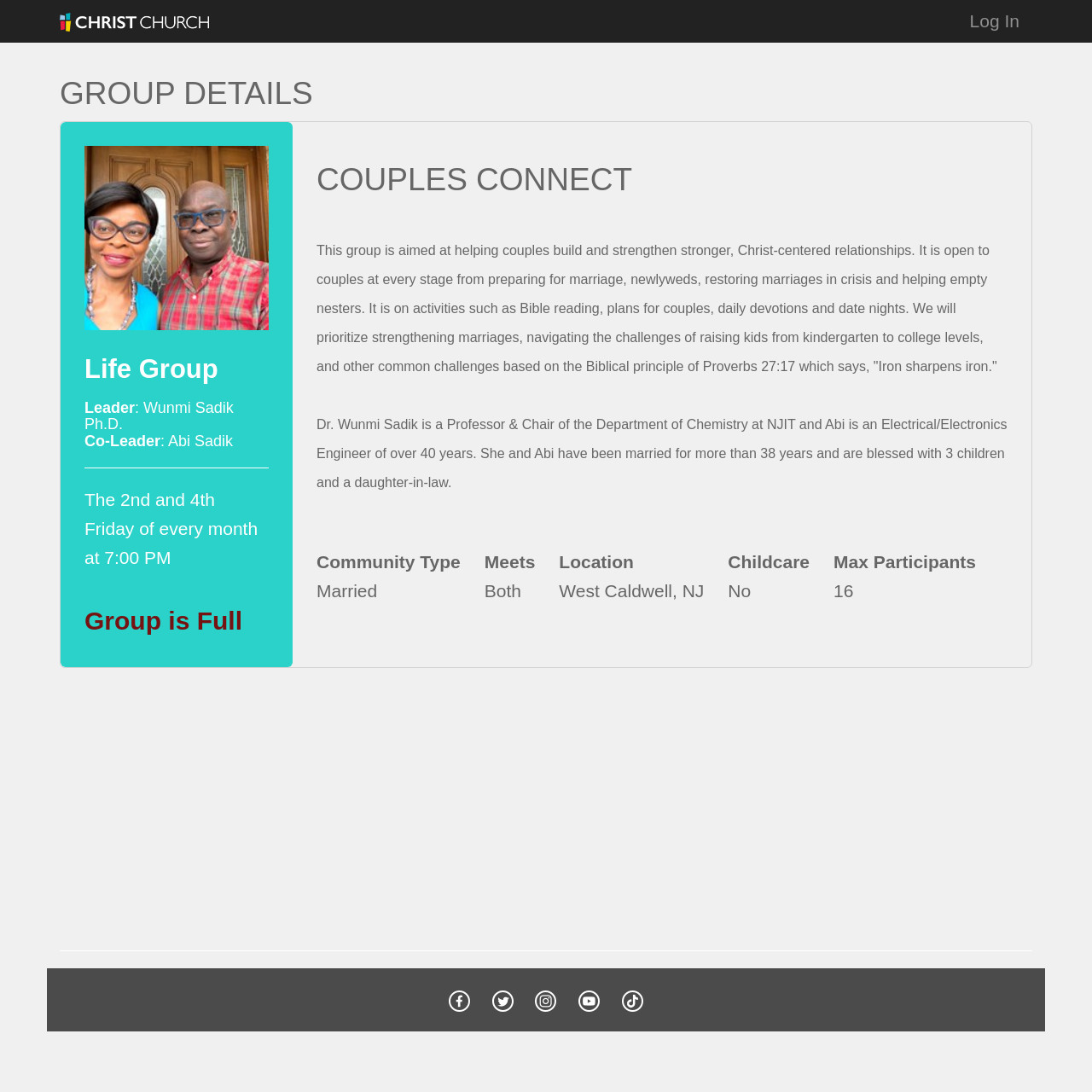Please provide a one-word or phrase answer to the question: 
How often does the group meet?

2nd and 4th Friday of every month